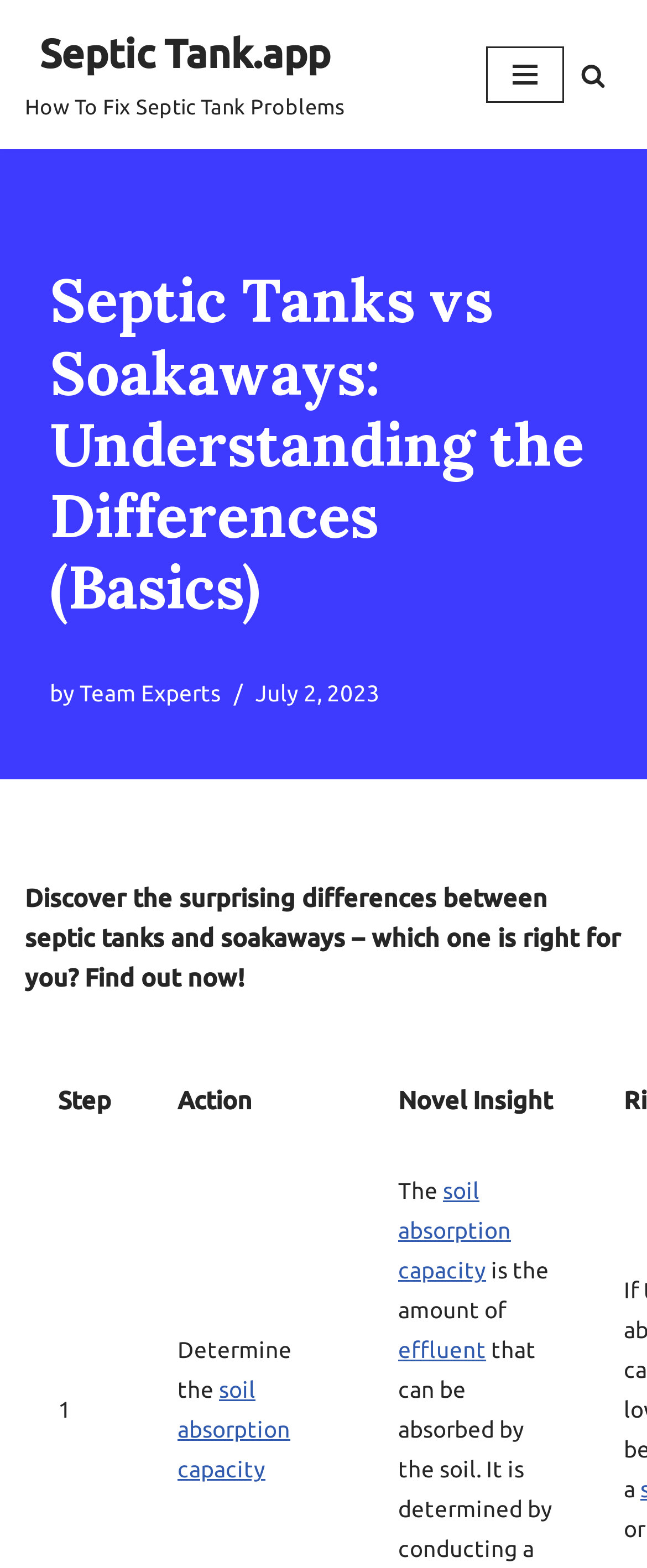How many column headers are there in the table?
Look at the image and respond with a one-word or short-phrase answer.

3